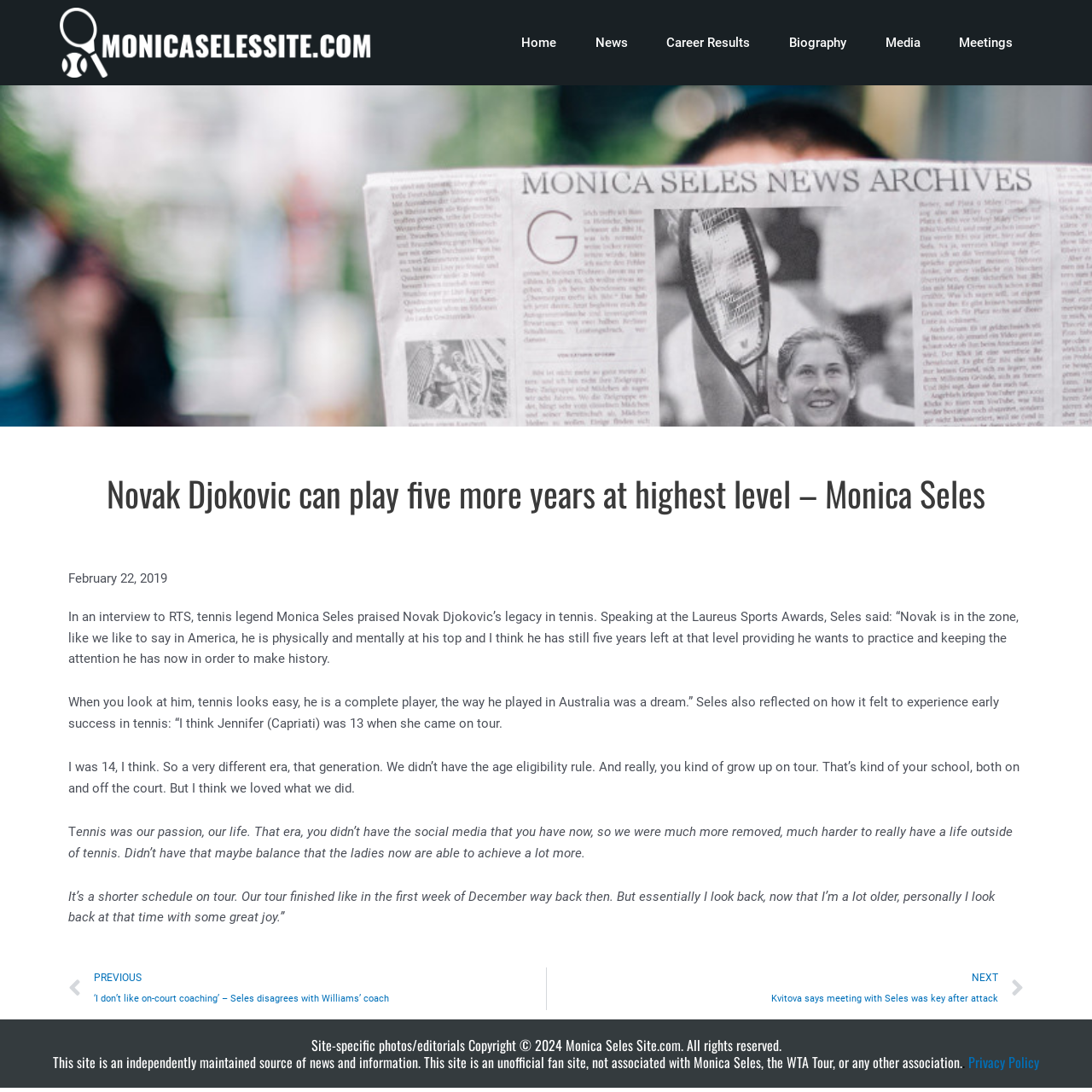Answer the question in a single word or phrase:
Who praised Novak Djokovic's legacy in tennis?

Monica Seles